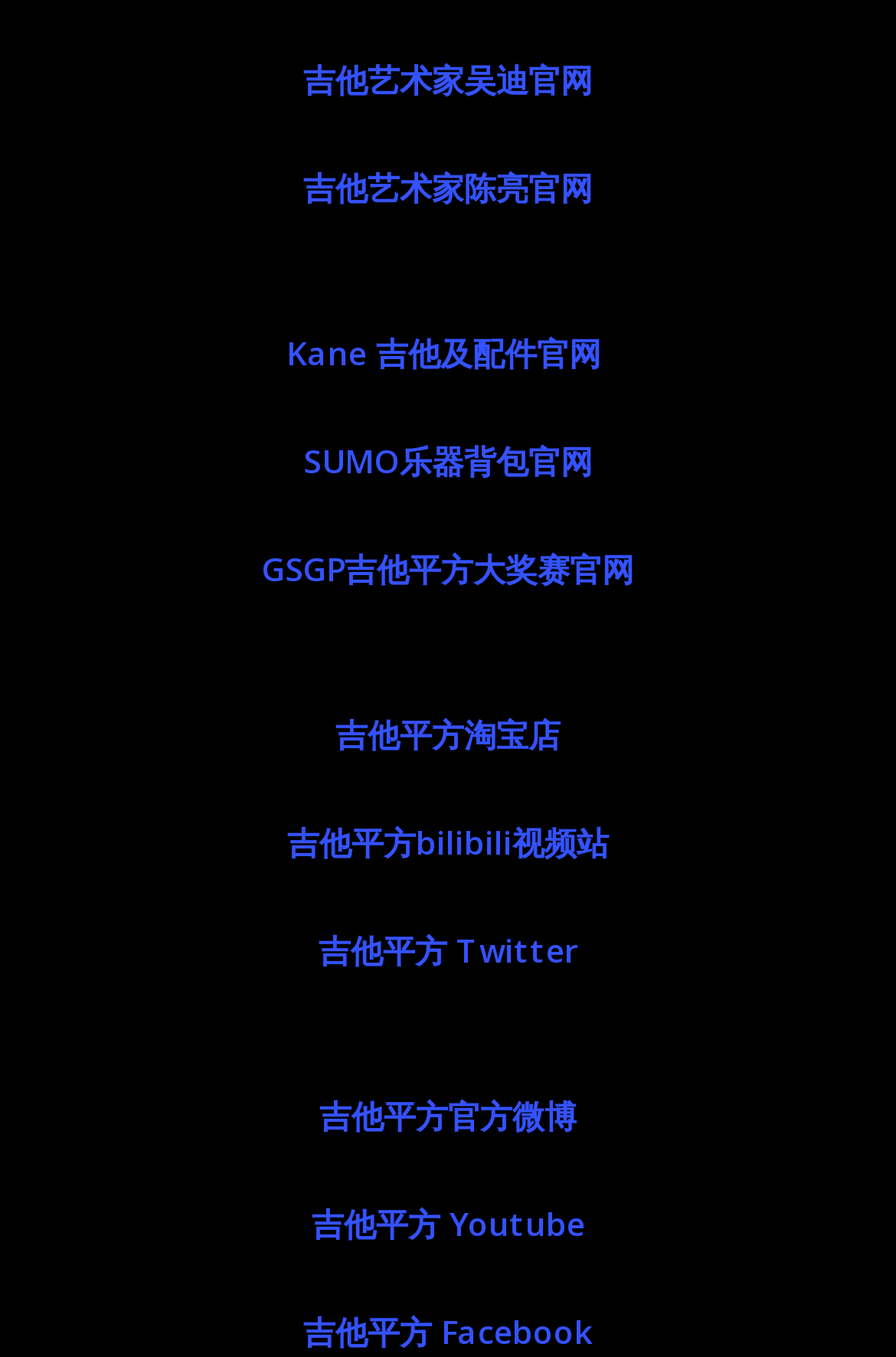Please give a succinct answer to the question in one word or phrase:
What is the name of the first link?

吴迪官网